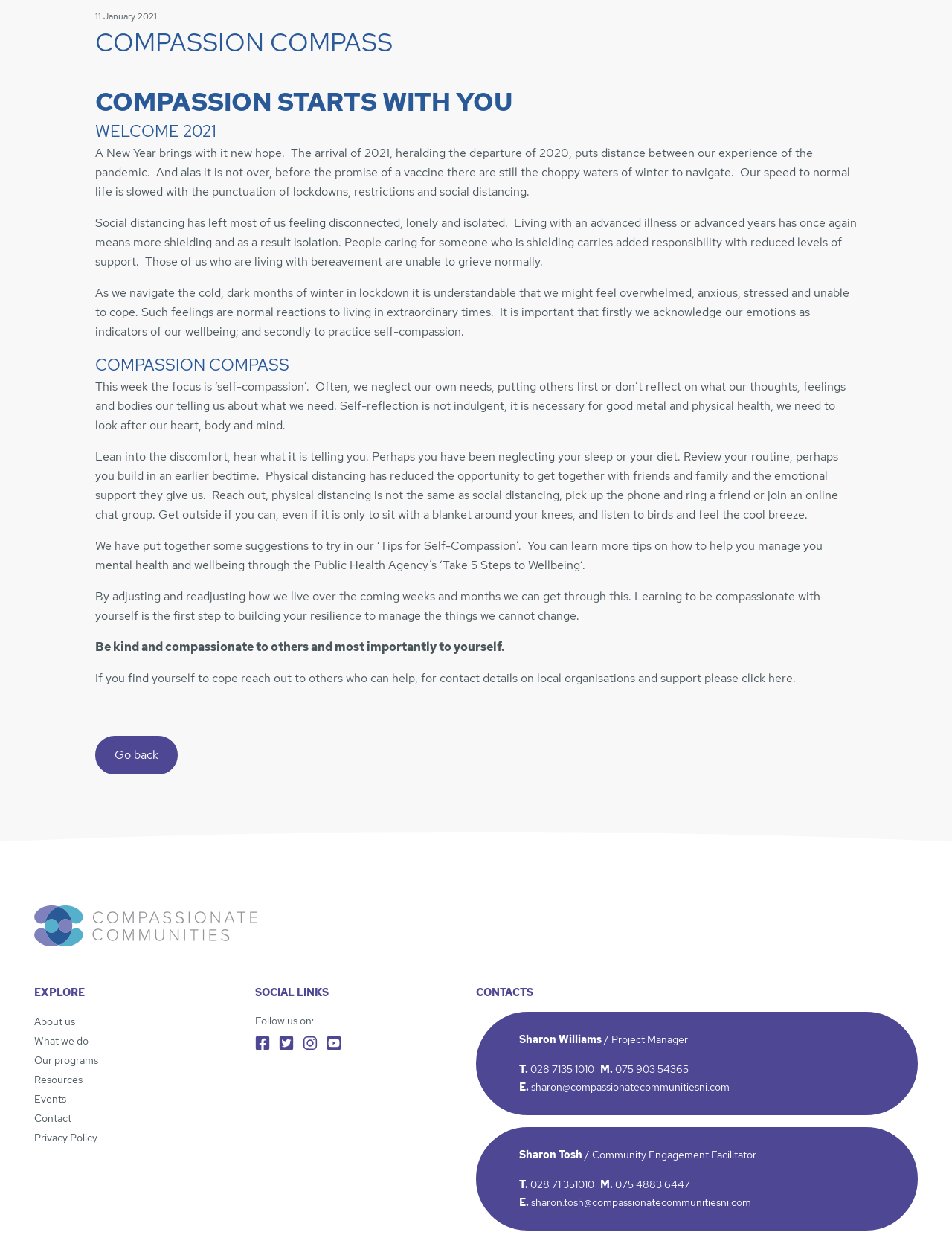Find the bounding box of the UI element described as: "Contact". The bounding box coordinates should be given as four float values between 0 and 1, i.e., [left, top, right, bottom].

[0.036, 0.9, 0.075, 0.911]